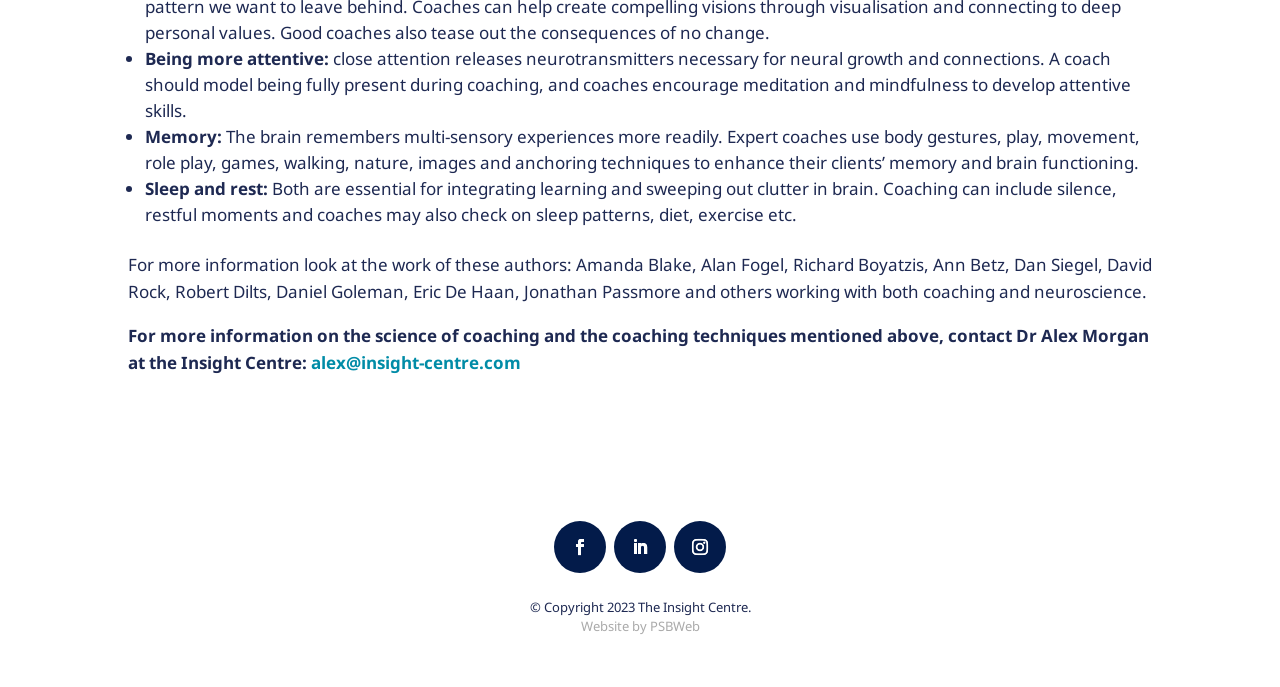Please respond in a single word or phrase: 
What is the importance of being attentive?

neural growth and connections